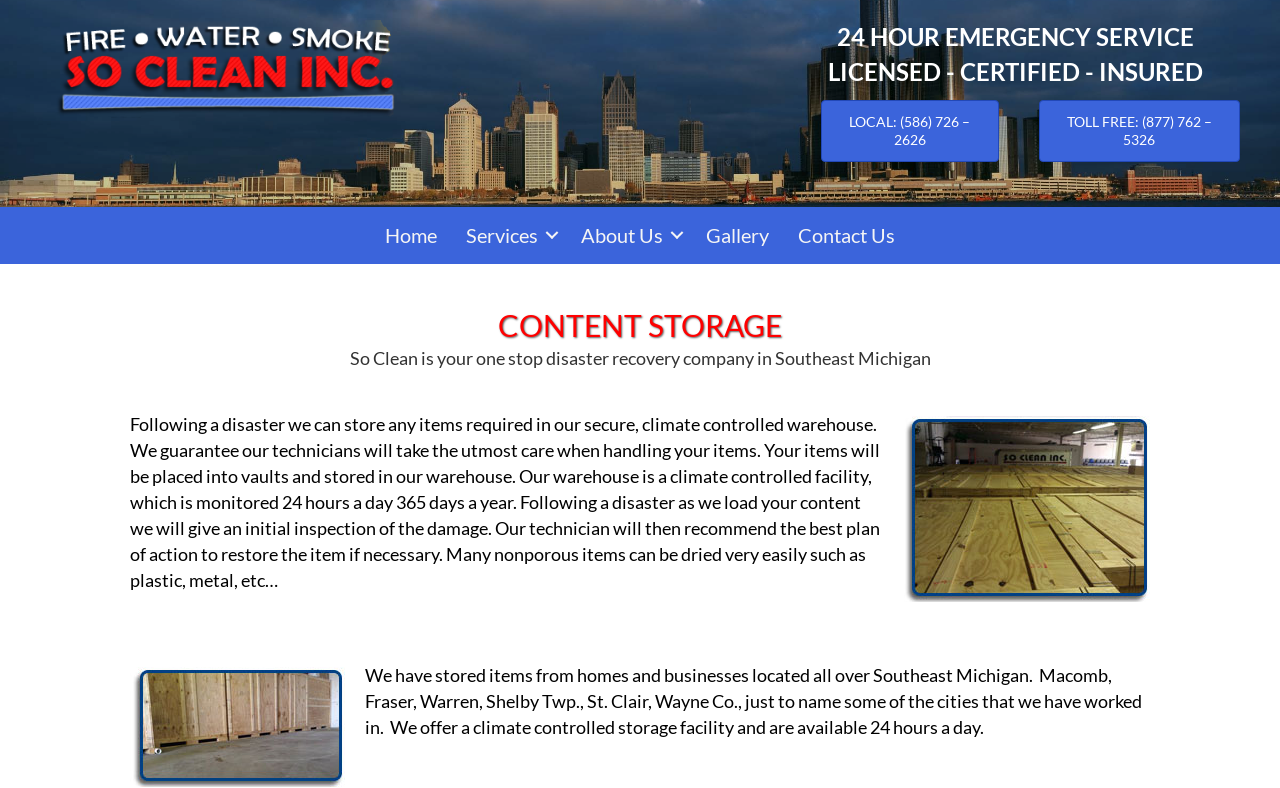Identify the bounding box of the UI element that matches this description: "title="Bone Lick BBQ"".

None